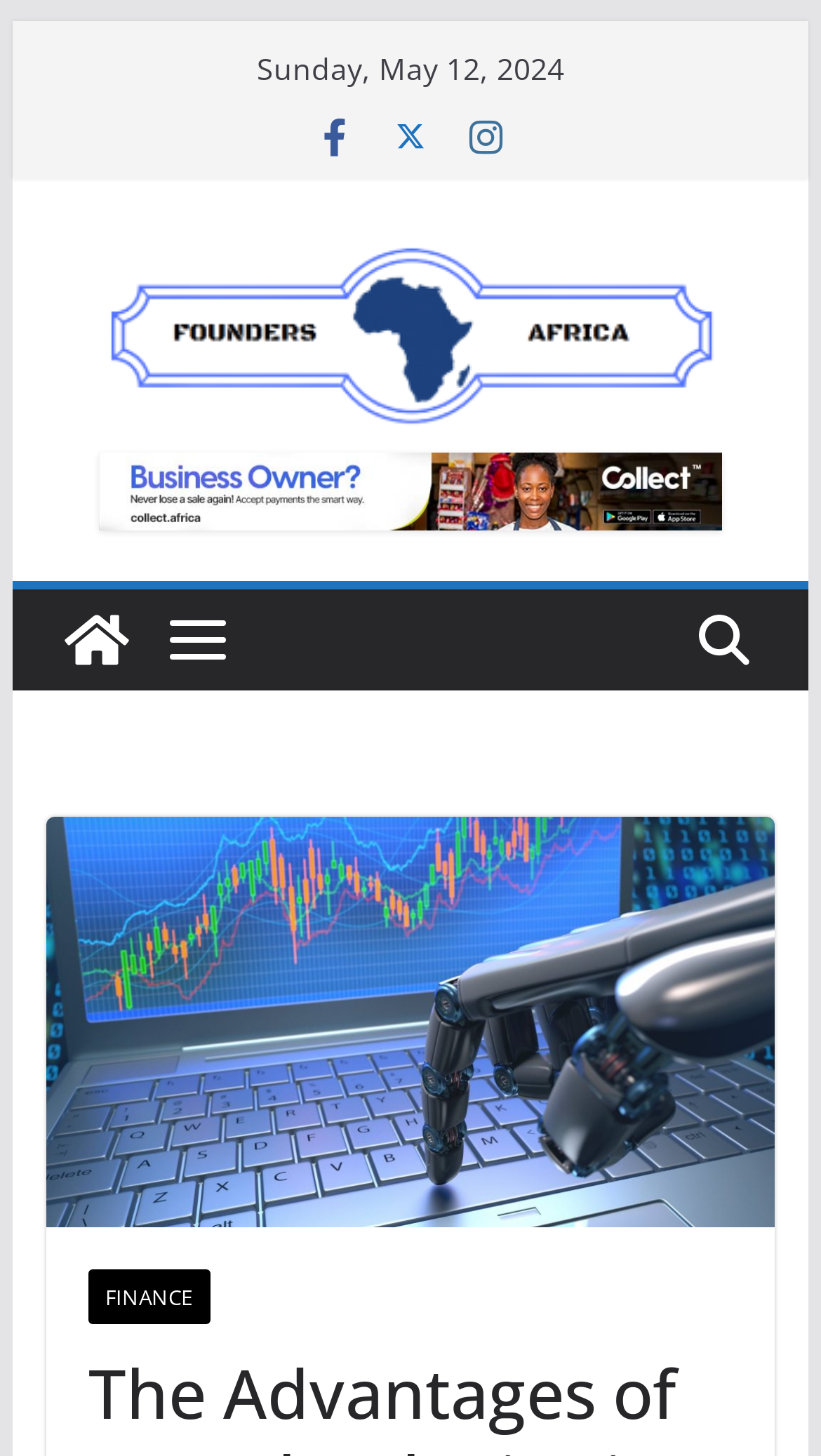Identify the first-level heading on the webpage and generate its text content.

The Advantages of AI Technologies in Financial Trading